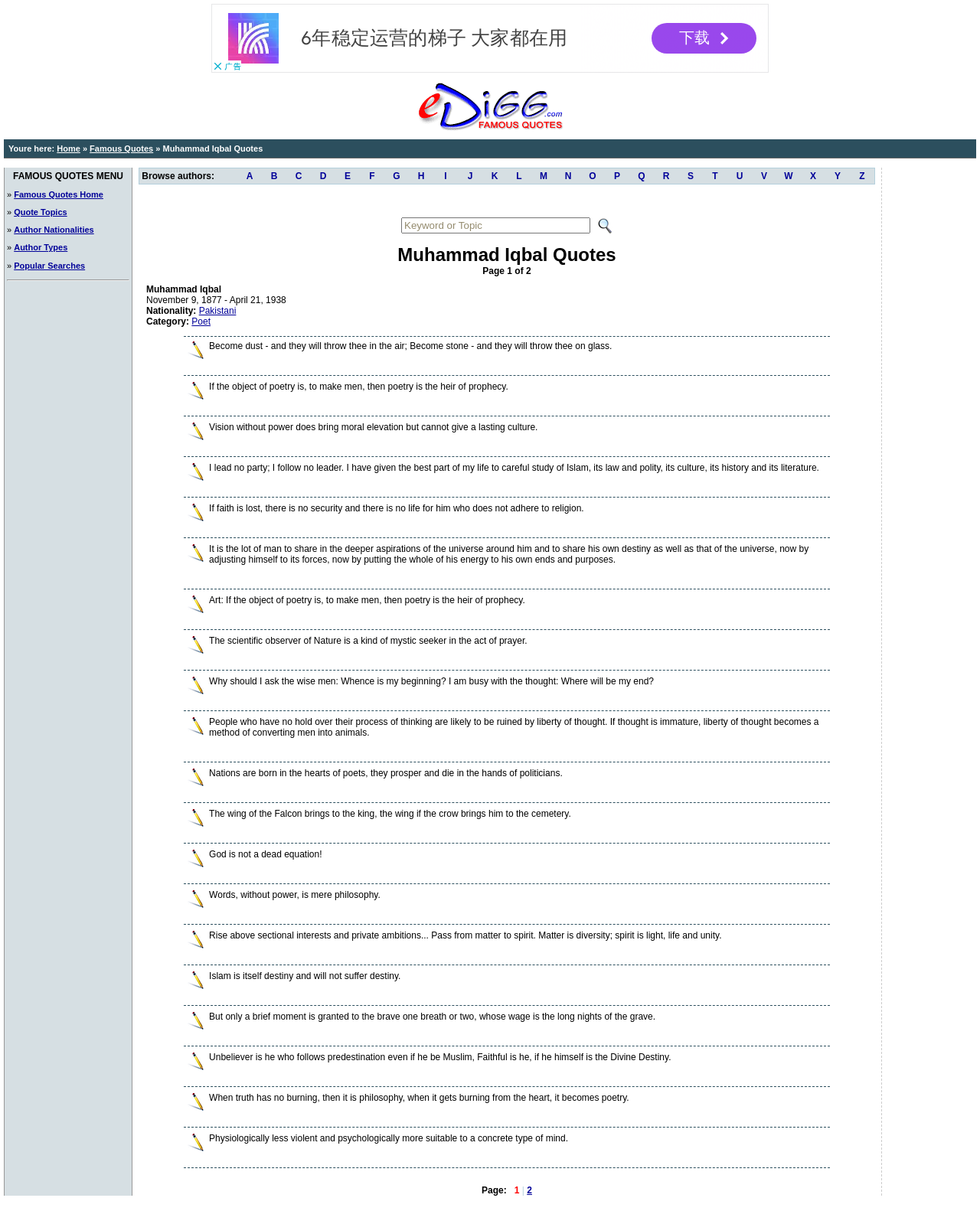Locate the bounding box coordinates of the element that needs to be clicked to carry out the instruction: "Search for famous quotes by clicking on 'Famous Quotes'". The coordinates should be given as four float numbers ranging from 0 to 1, i.e., [left, top, right, bottom].

[0.091, 0.119, 0.156, 0.126]